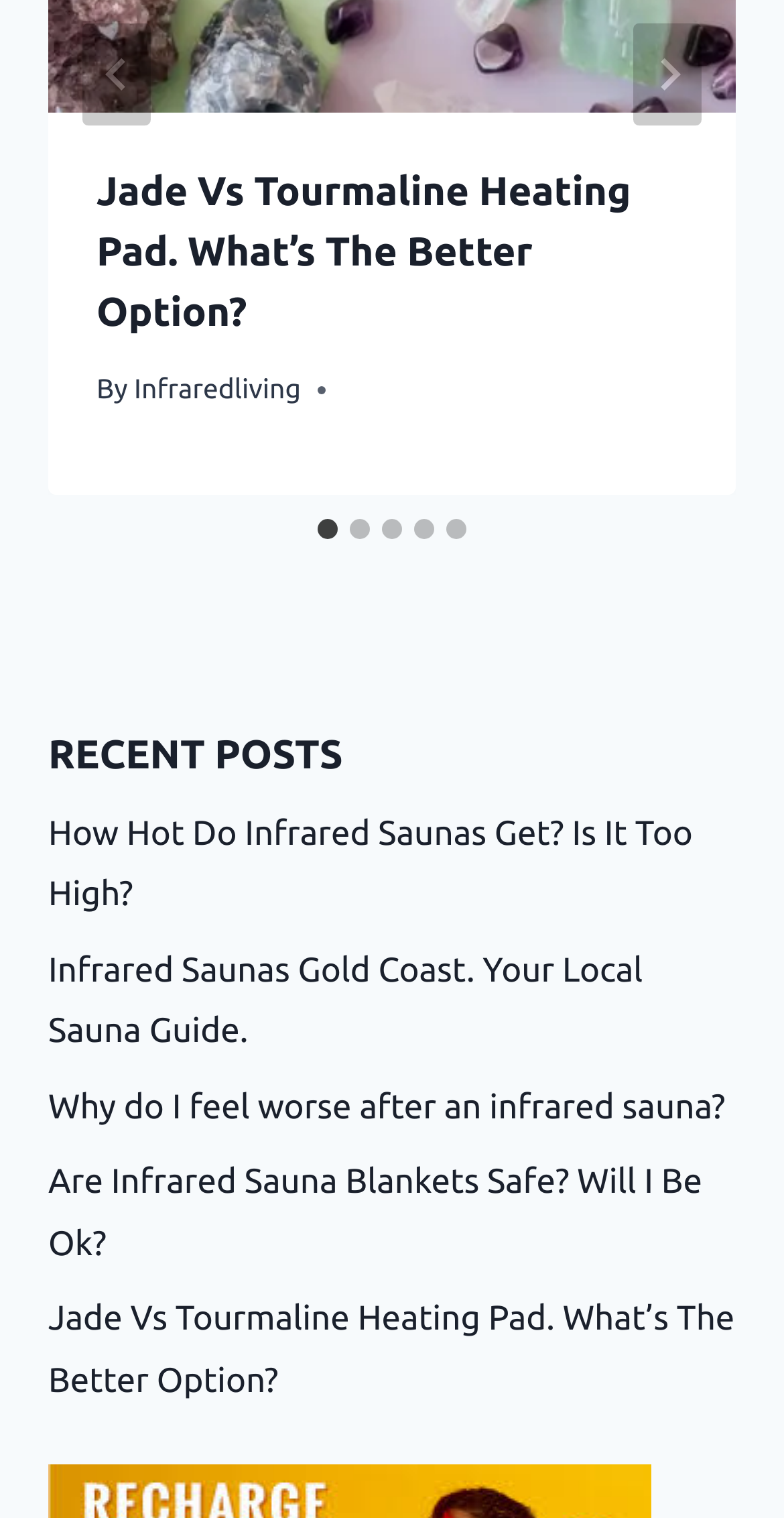Provide your answer in a single word or phrase: 
How many slides are available?

5